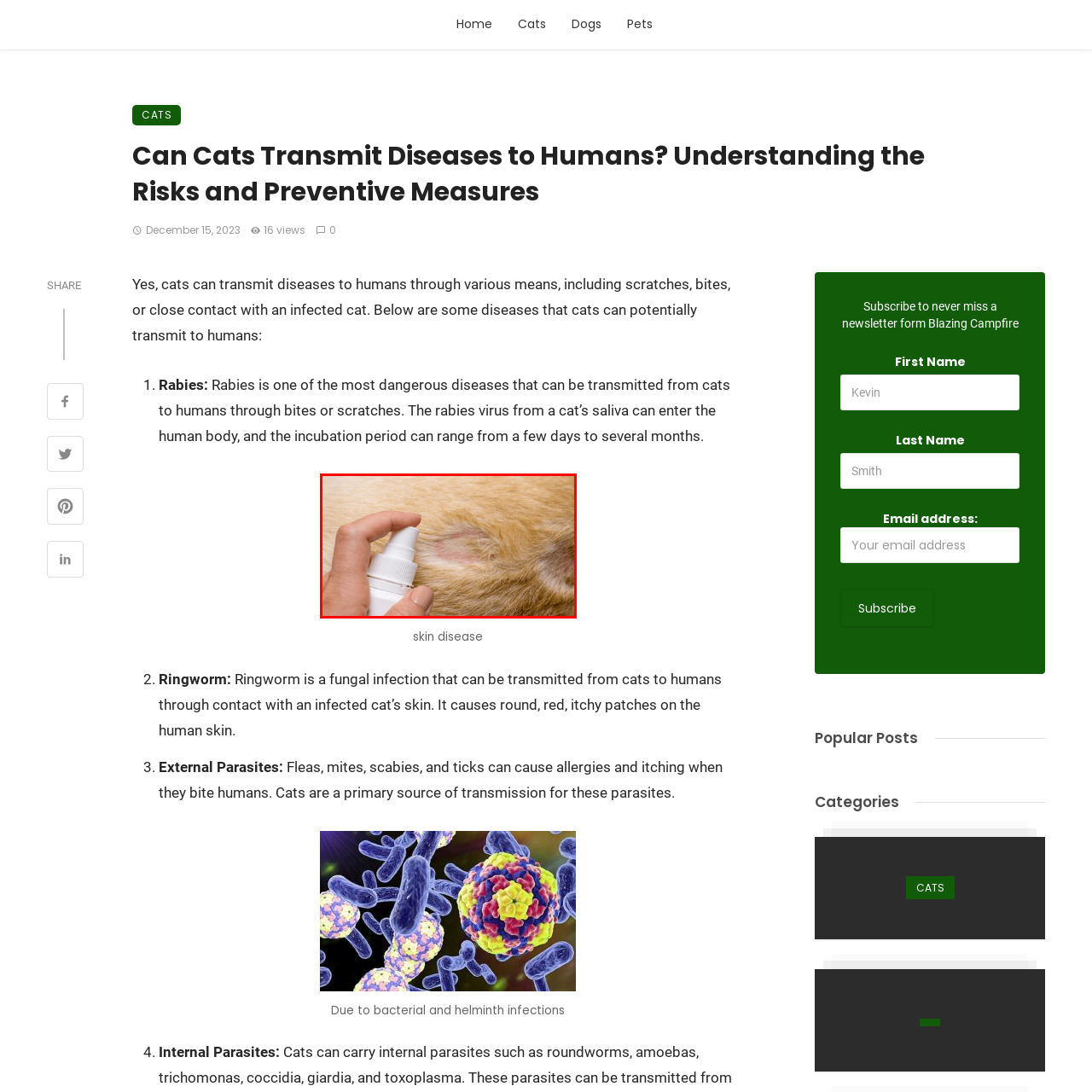Using the image highlighted in the red border, answer the following question concisely with a word or phrase:
What is the purpose of the spray treatment?

To manage skin disease